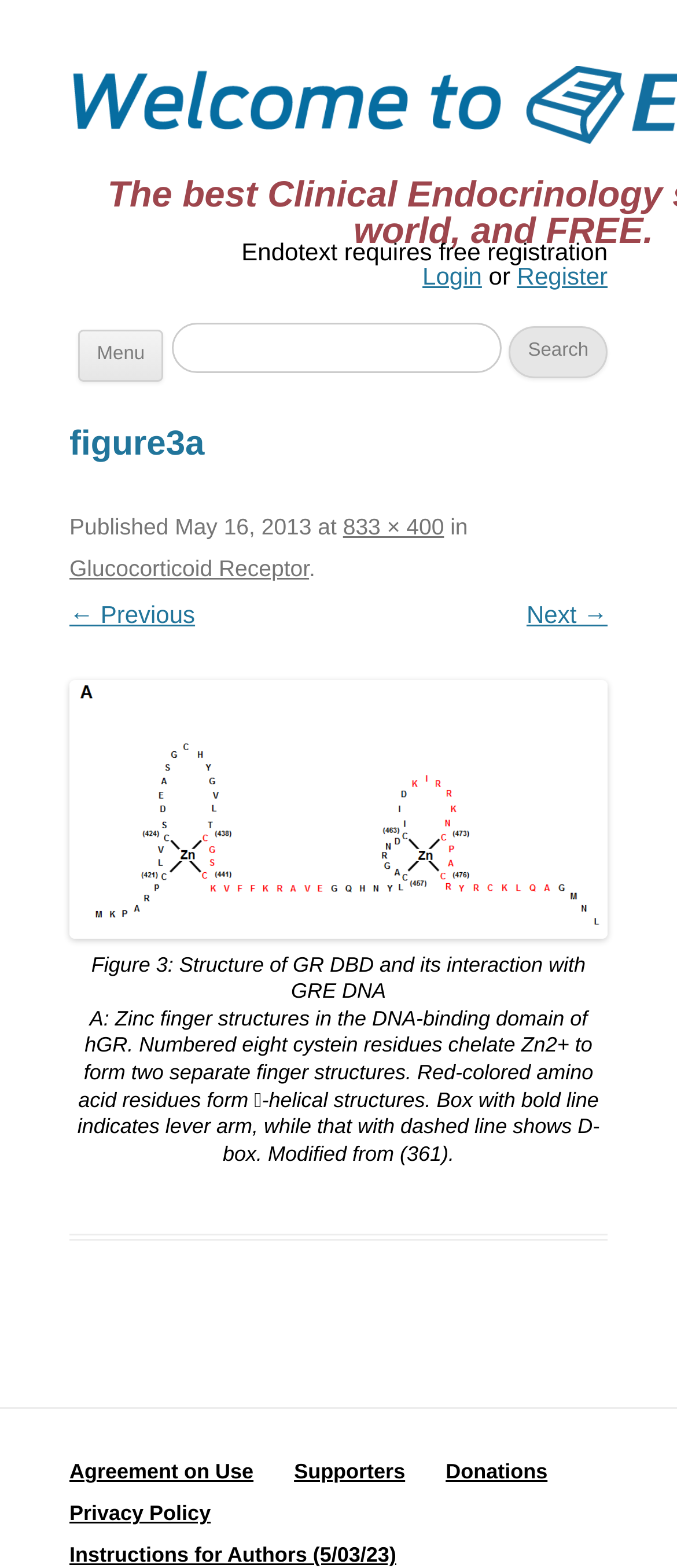Show the bounding box coordinates of the region that should be clicked to follow the instruction: "view figure 3a."

[0.103, 0.433, 0.897, 0.598]